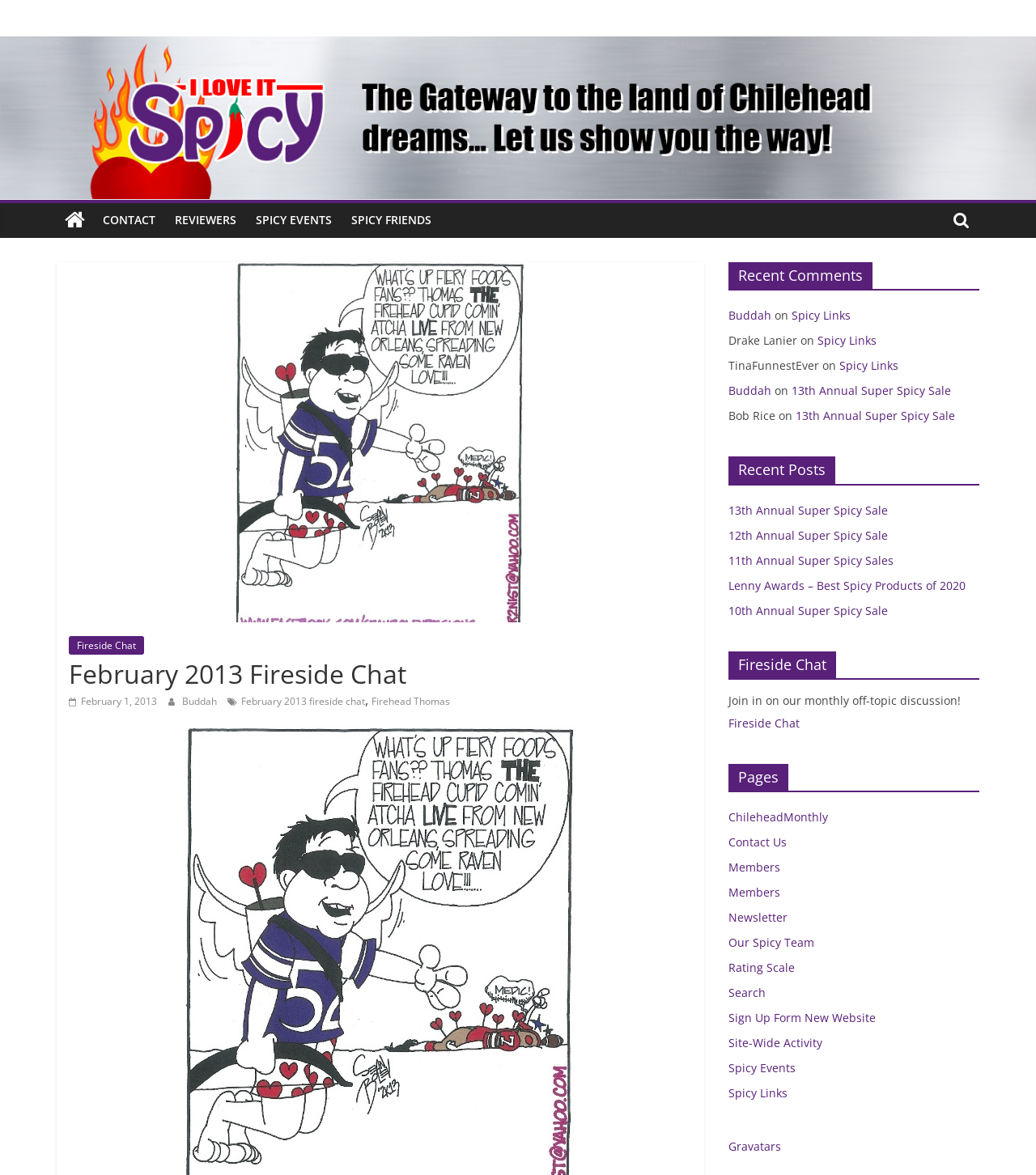Indicate the bounding box coordinates of the element that needs to be clicked to satisfy the following instruction: "Click on CONTACT". The coordinates should be four float numbers between 0 and 1, i.e., [left, top, right, bottom].

[0.09, 0.173, 0.159, 0.202]